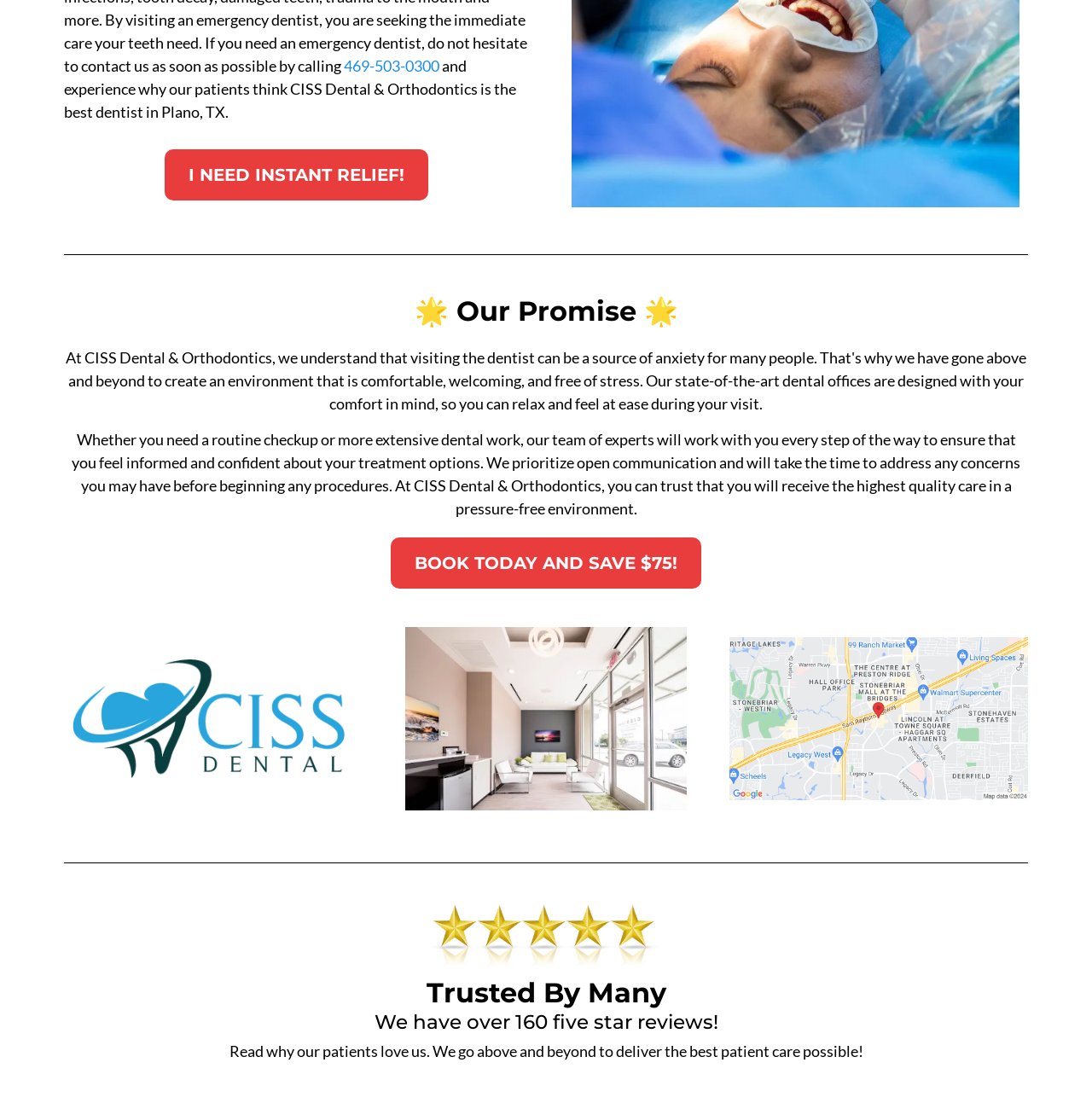Answer the question below with a single word or a brief phrase: 
How many five-star reviews does CISS Dental & Orthodontics have?

over 160